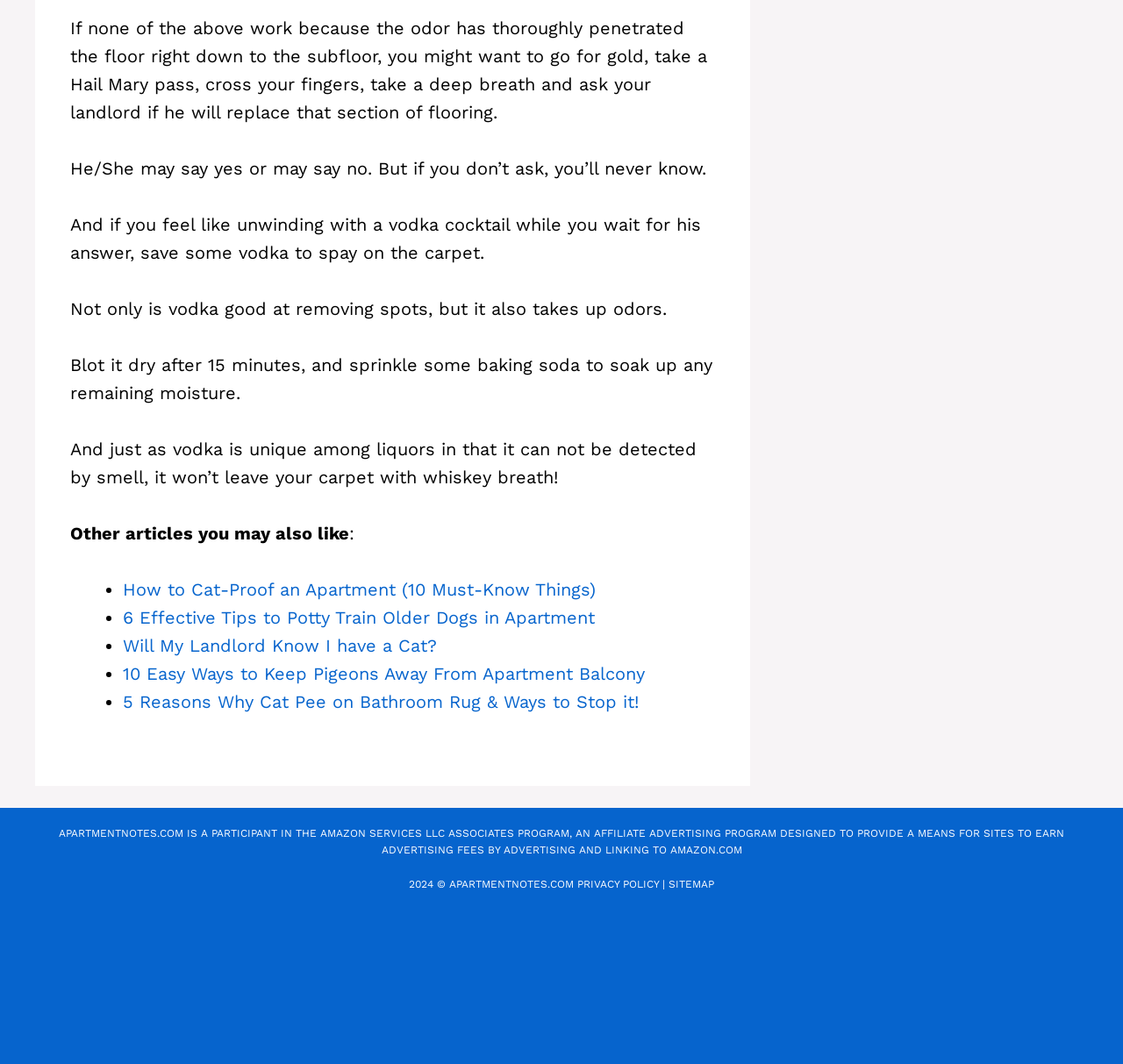Determine the bounding box coordinates of the clickable element to complete this instruction: "Click on '6 Effective Tips to Potty Train Older Dogs in Apartment'". Provide the coordinates in the format of four float numbers between 0 and 1, [left, top, right, bottom].

[0.109, 0.571, 0.53, 0.59]